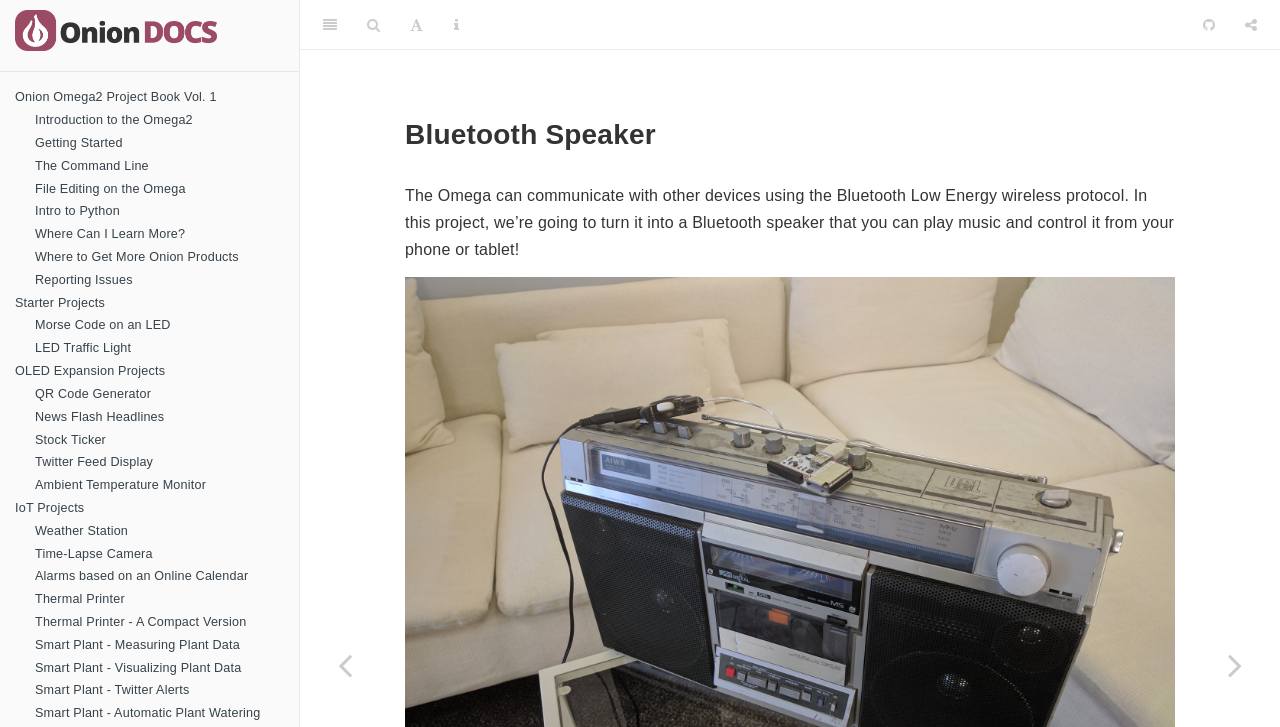What is the topic of the 'Smart Plant' project?
Please provide a comprehensive answer based on the contents of the image.

The 'Smart Plant' project appears to be focused on measuring and visualizing plant data, as well as sending Twitter alerts and automating plant watering, based on the various links and descriptions related to this project on the webpage.